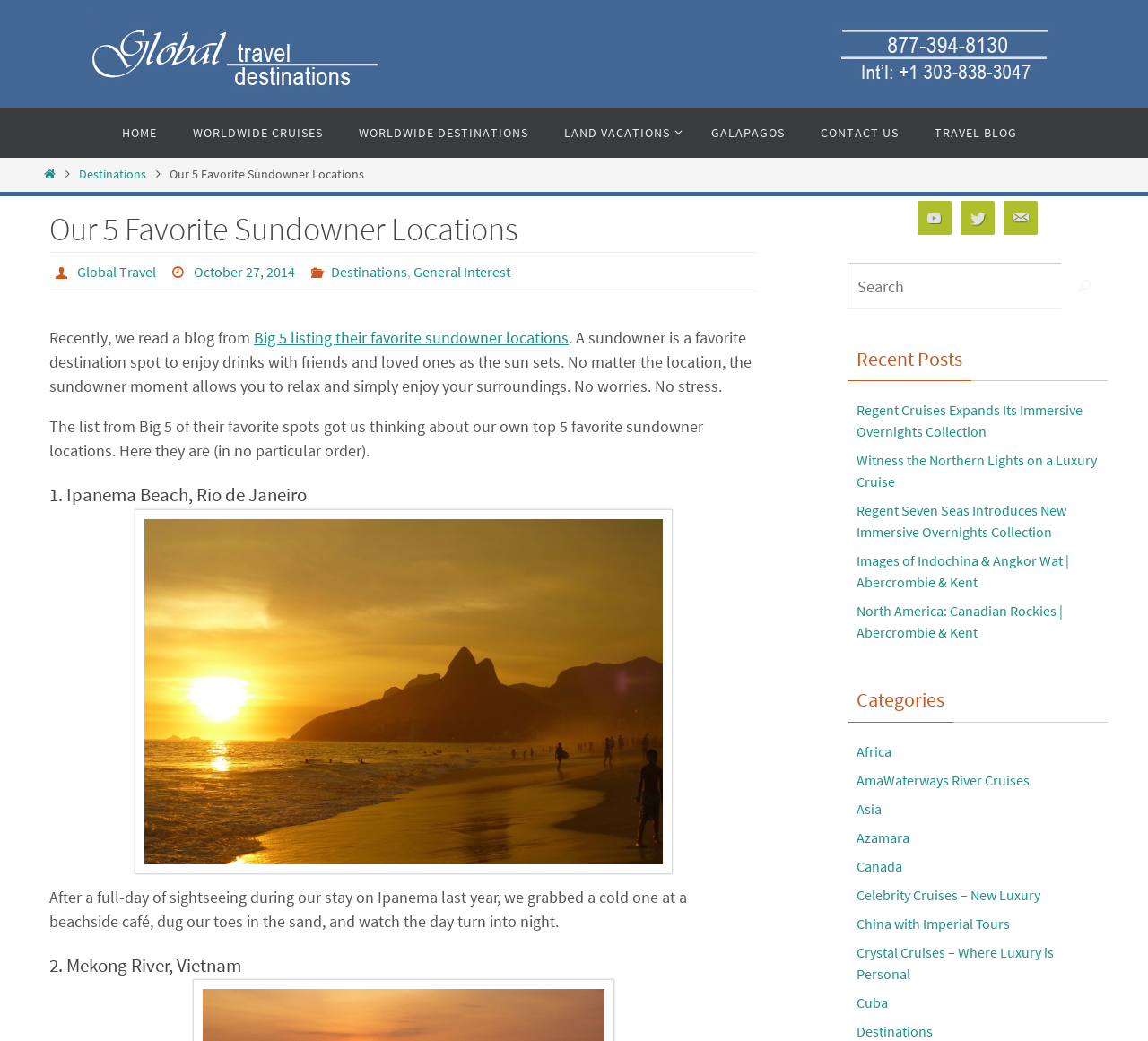Determine the bounding box coordinates for the area that should be clicked to carry out the following instruction: "Search for something".

[0.924, 0.252, 0.965, 0.297]